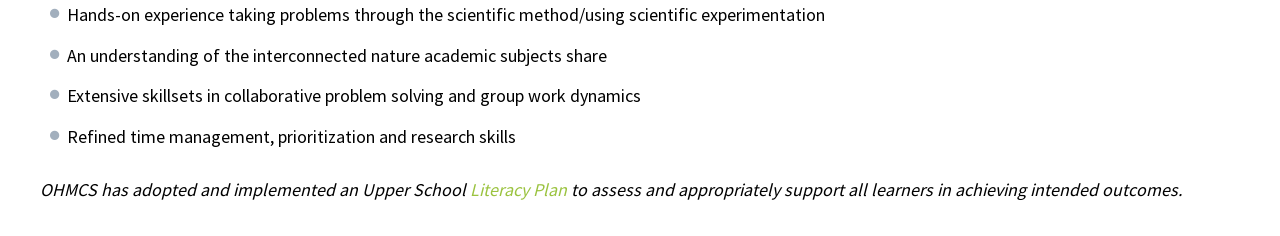With reference to the image, please provide a detailed answer to the following question: What is mentioned as a key aspect of time management?

By reviewing the webpage, I found a section that lists skills, including 'Refined time management, prioritization and research skills'. Hence, prioritization is mentioned as a key aspect of time management.